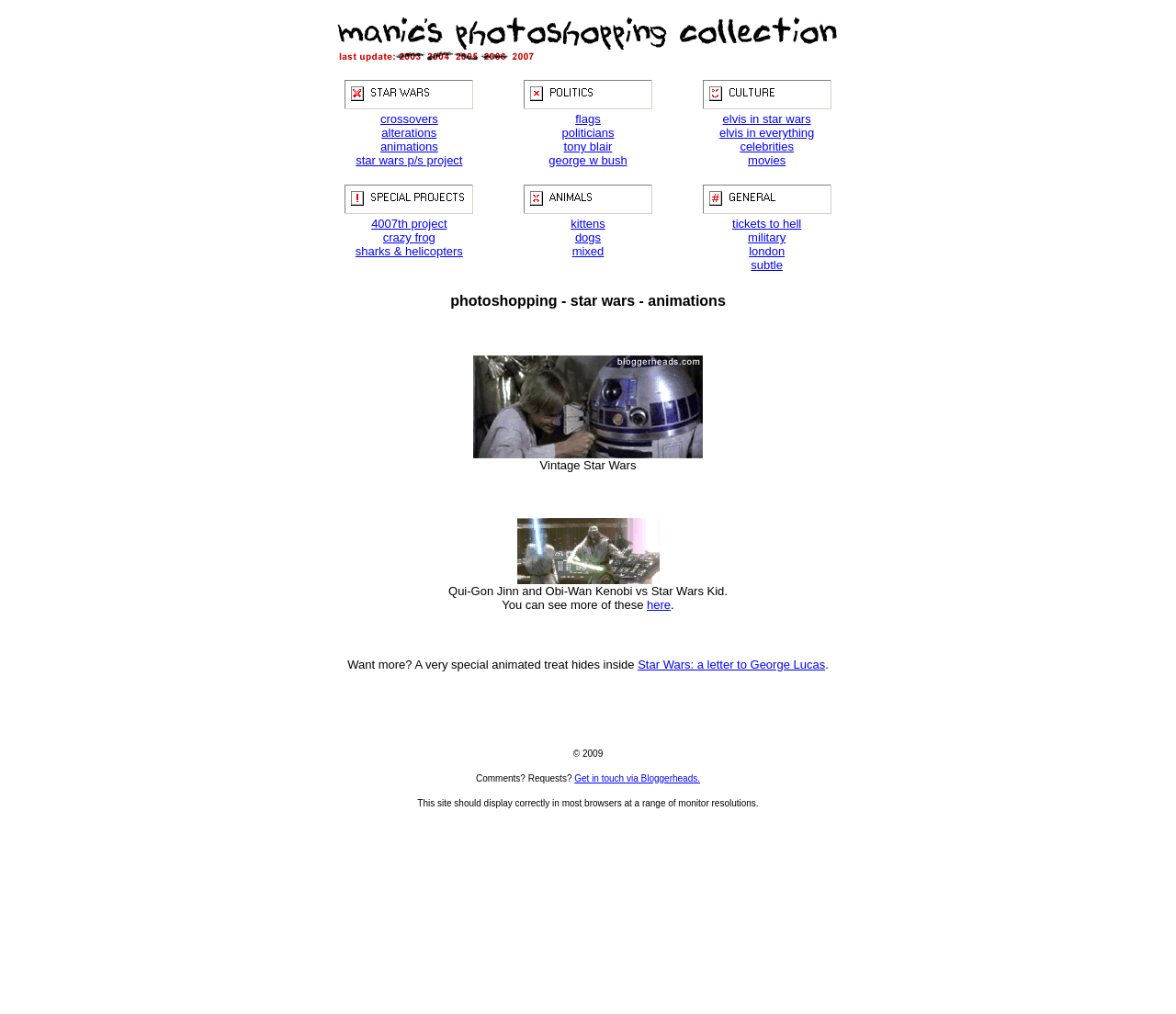Pinpoint the bounding box coordinates of the clickable element to carry out the following instruction: "View 'crossovers'."

[0.323, 0.109, 0.372, 0.124]